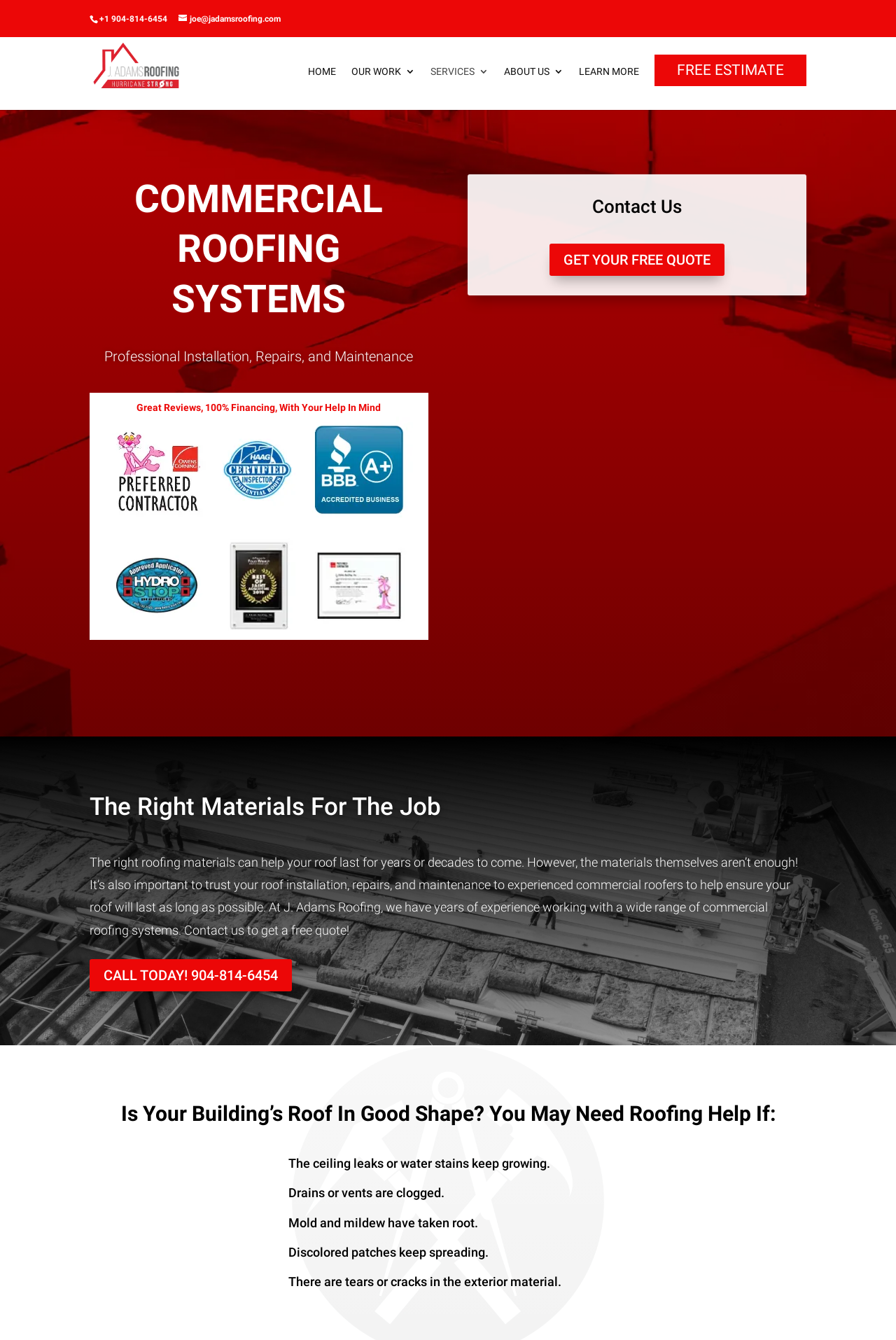Given the description: "Services", determine the bounding box coordinates of the UI element. The coordinates should be formatted as four float numbers between 0 and 1, [left, top, right, bottom].

[0.48, 0.05, 0.545, 0.082]